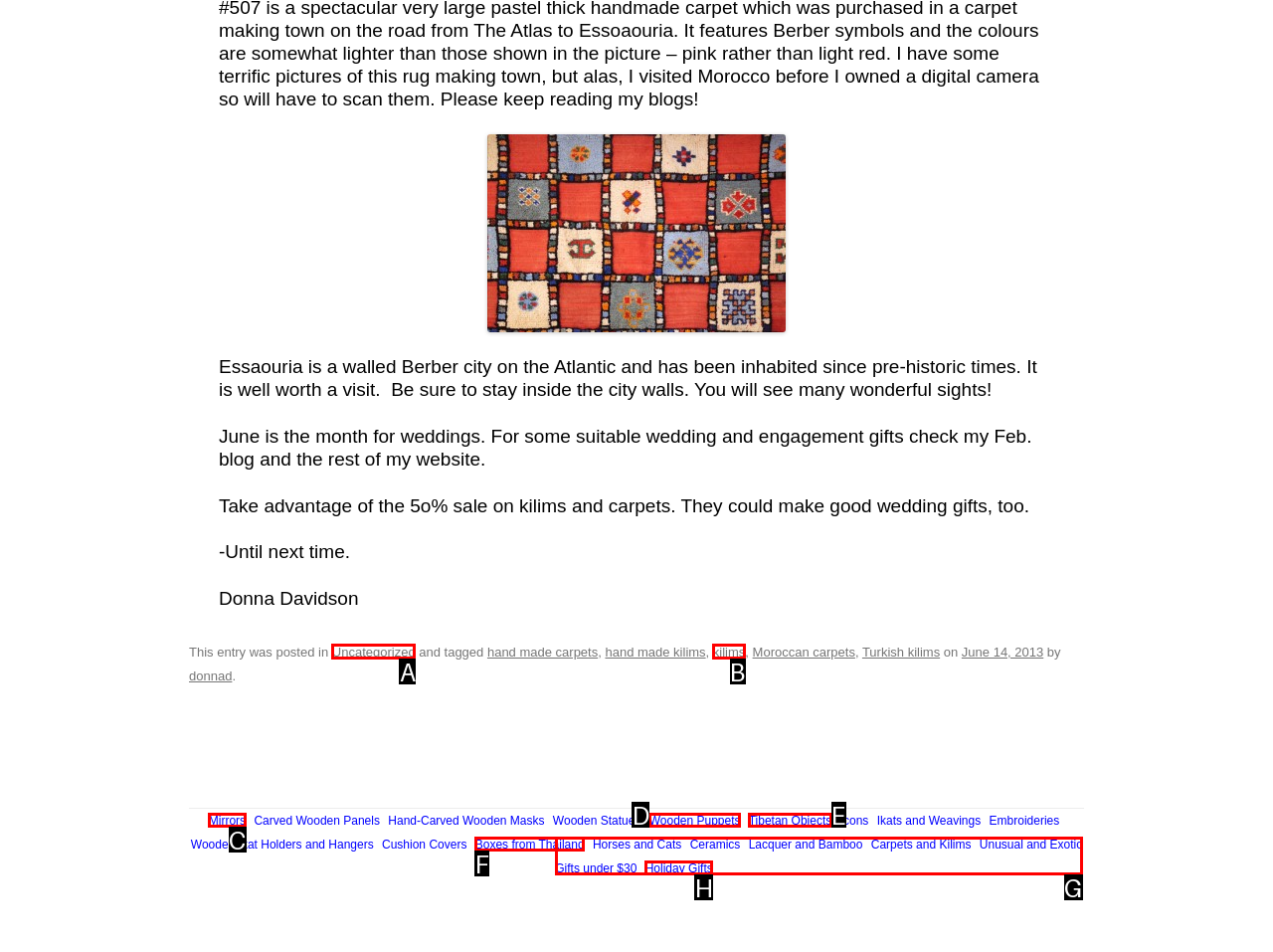Which HTML element fits the description: Uncategorized? Respond with the letter of the appropriate option directly.

A